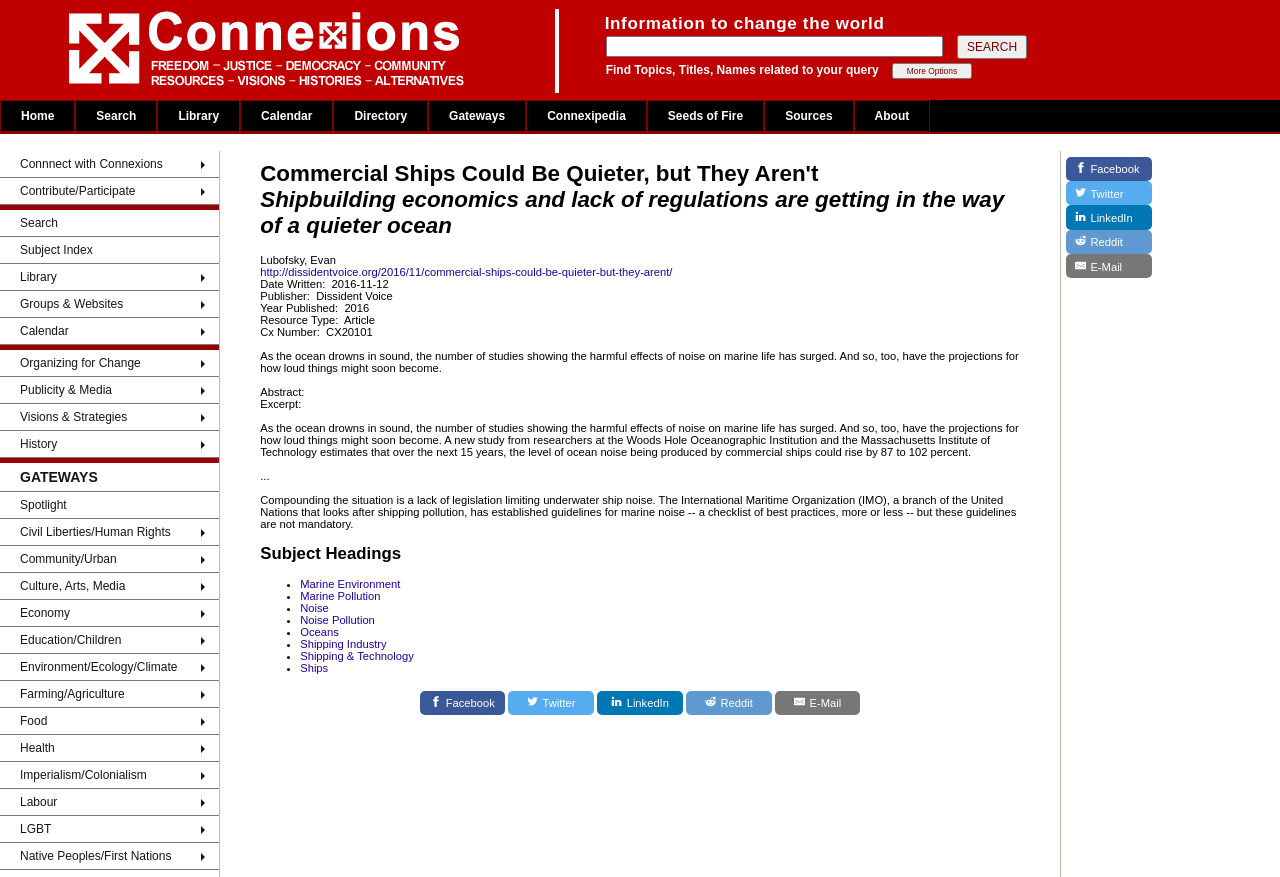Please provide the bounding box coordinates for the element that needs to be clicked to perform the following instruction: "Browse the 'Subject Index'". The coordinates should be given as four float numbers between 0 and 1, i.e., [left, top, right, bottom].

[0.123, 0.151, 0.188, 0.166]